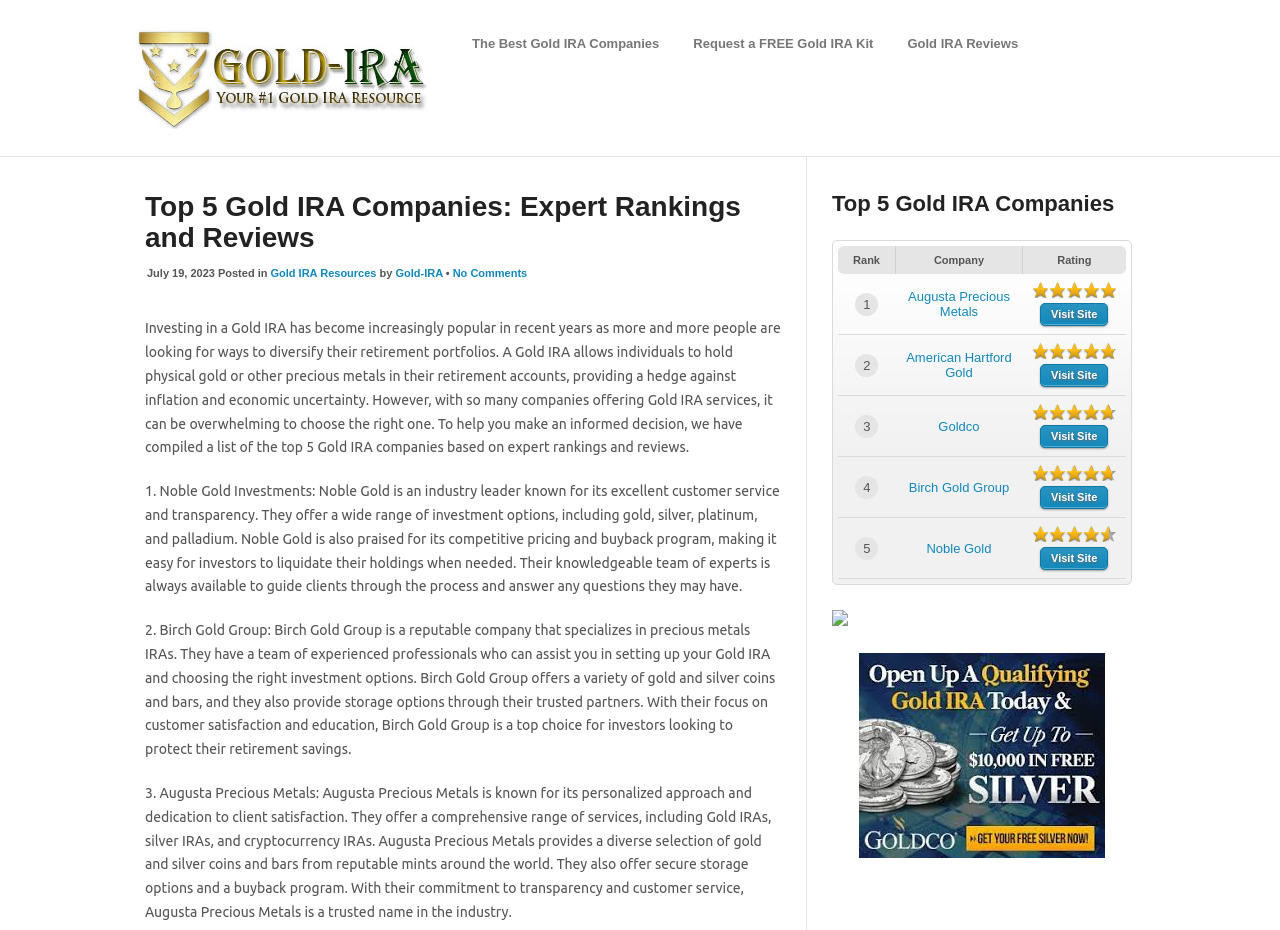Can you find the bounding box coordinates for the element to click on to achieve the instruction: "Click on the 'Request a FREE Gold IRA Kit' link"?

[0.532, 0.027, 0.692, 0.068]